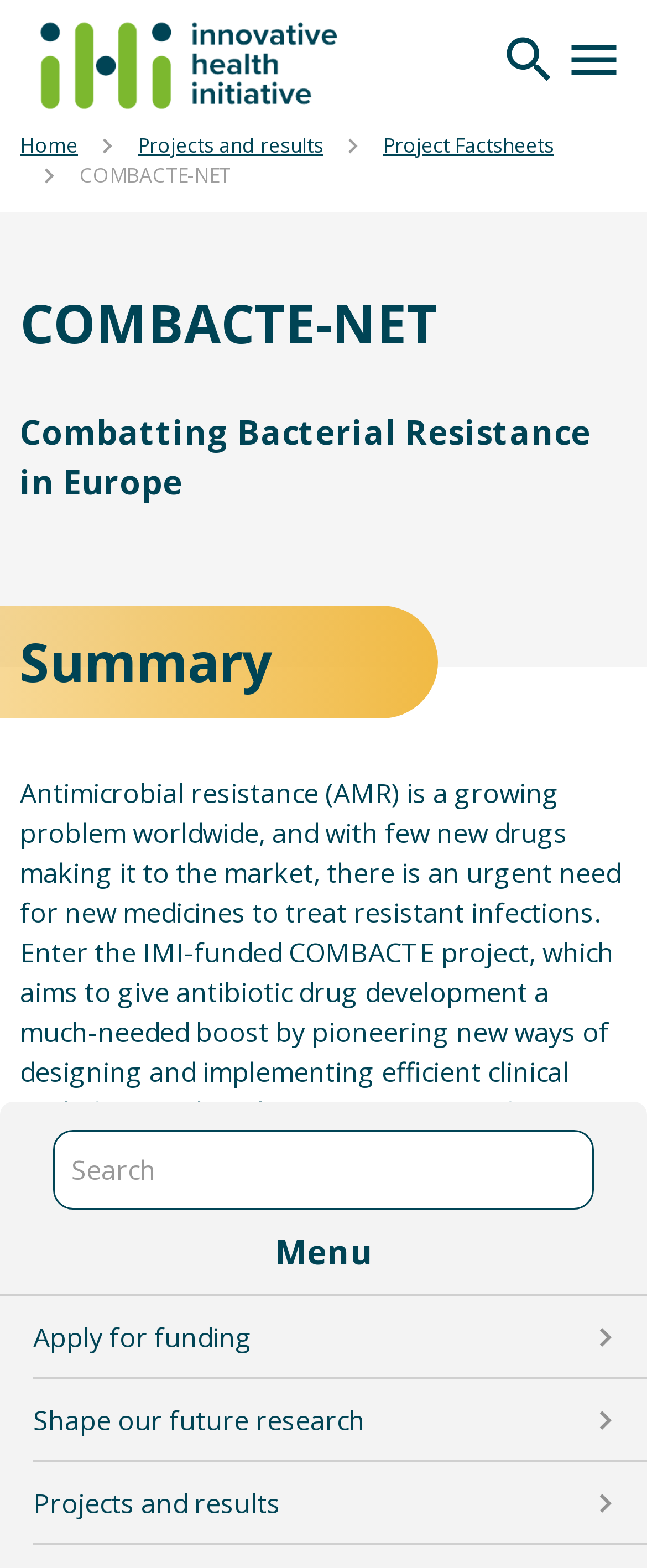Identify the bounding box coordinates for the element you need to click to achieve the following task: "Click the Projects and results link". Provide the bounding box coordinates as four float numbers between 0 and 1, in the form [left, top, right, bottom].

[0.213, 0.083, 0.5, 0.102]